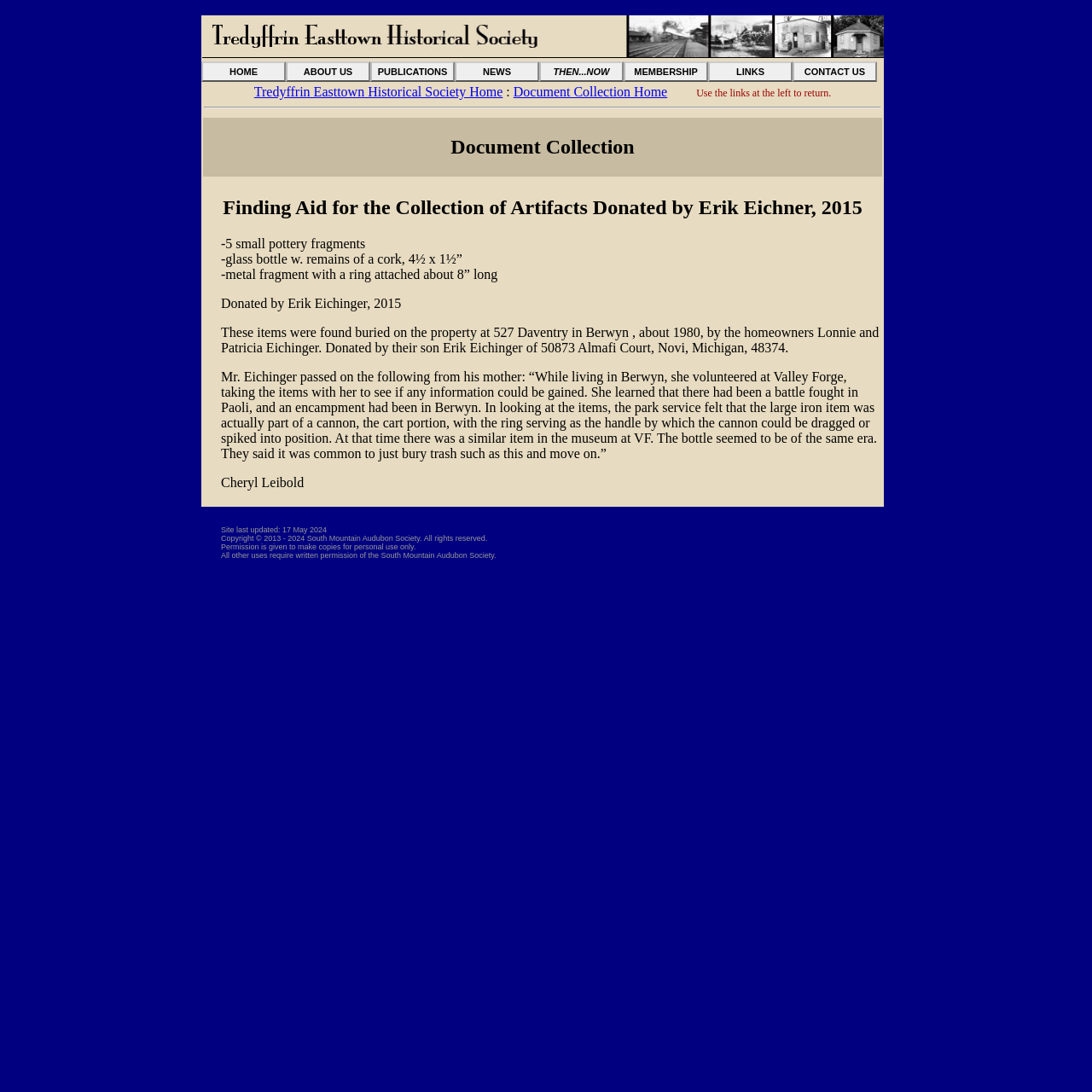Please predict the bounding box coordinates (top-left x, top-left y, bottom-right x, bottom-right y) for the UI element in the screenshot that fits the description: ABOUT US

[0.262, 0.056, 0.339, 0.075]